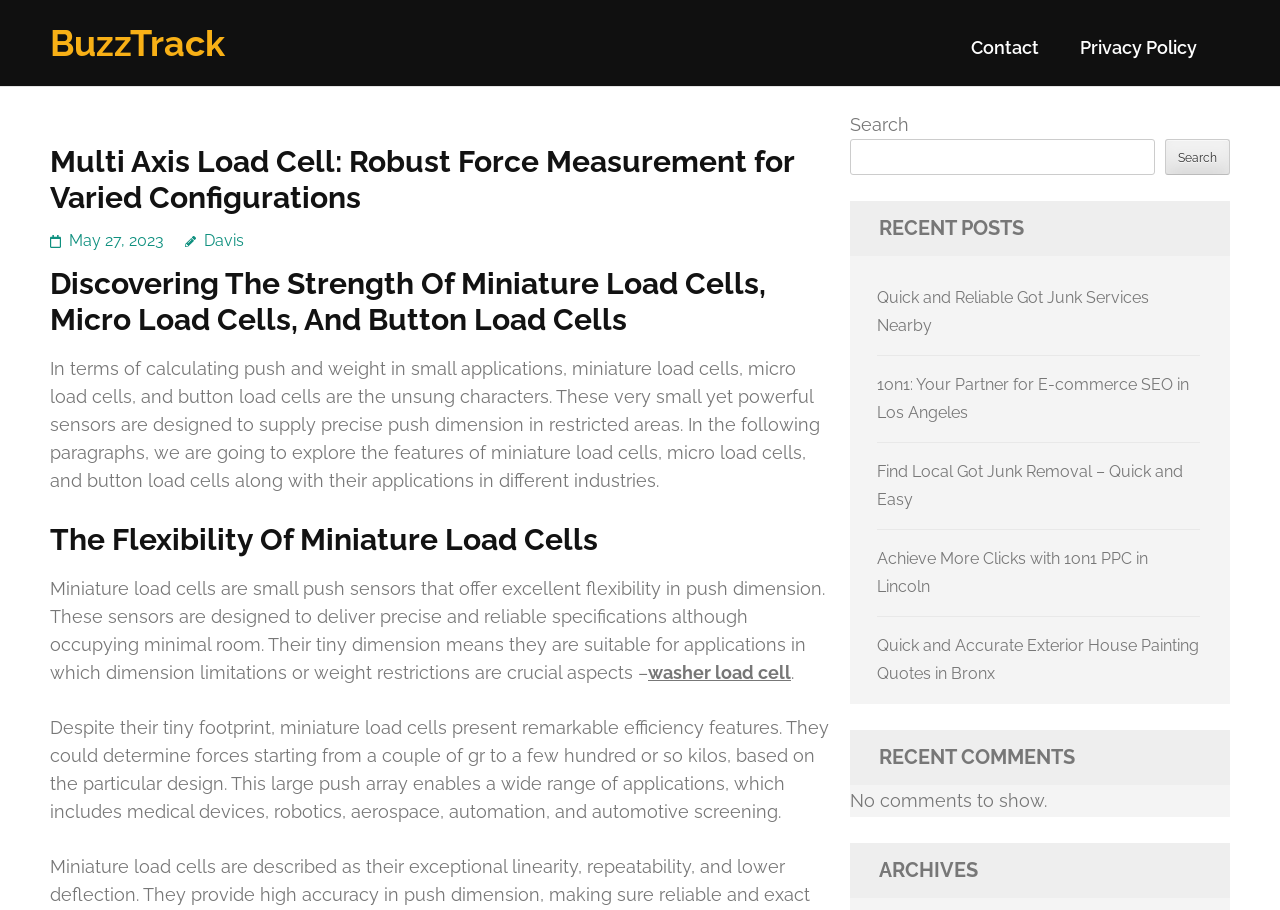Please determine the bounding box coordinates of the element's region to click for the following instruction: "click the 'contact us' link".

None